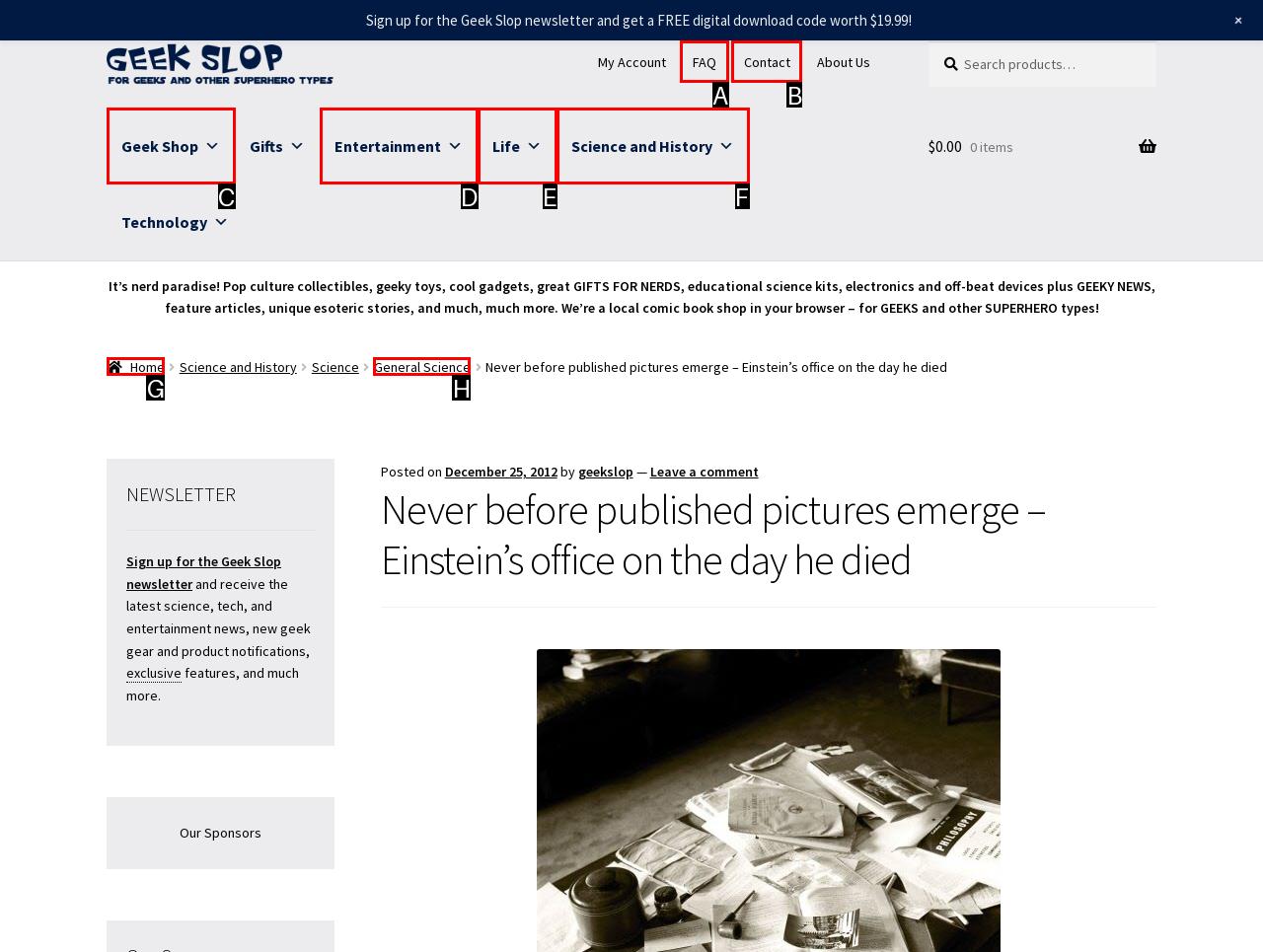Pinpoint the HTML element that fits the description: FAQ
Answer by providing the letter of the correct option.

A